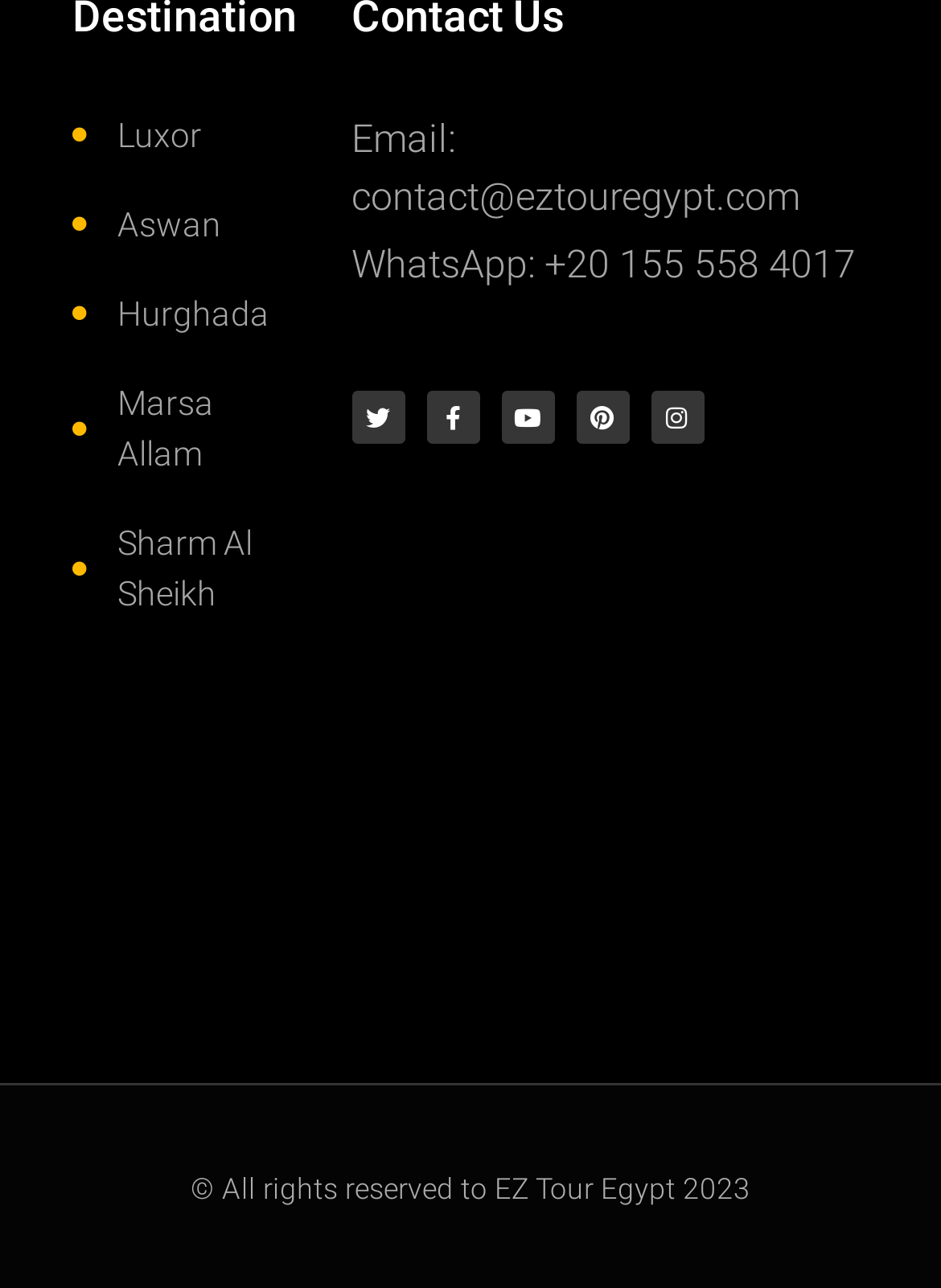What is the copyright information?
Provide a one-word or short-phrase answer based on the image.

© All rights reserved to EZ Tour Egypt 2023